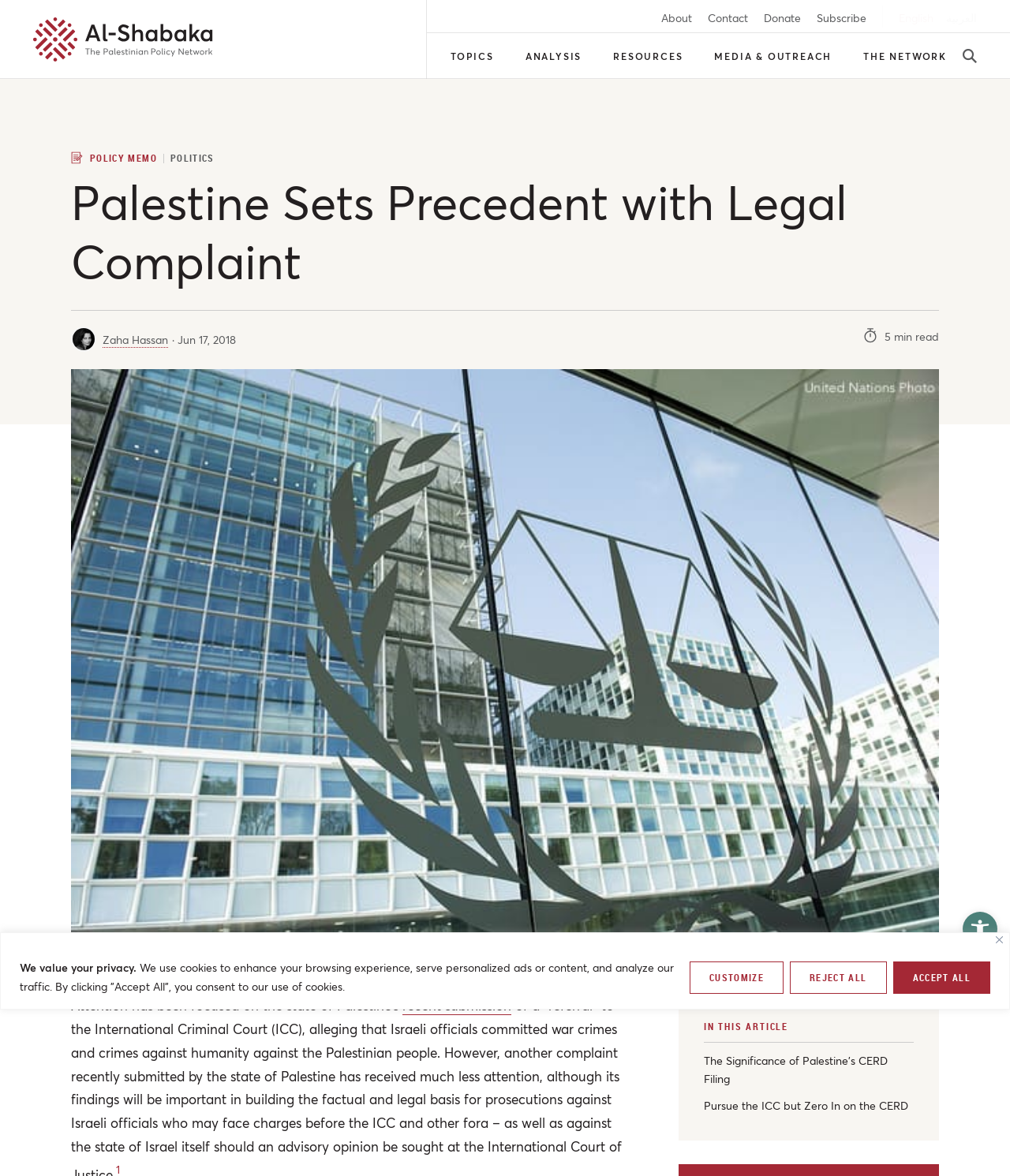What is the date of the article?
From the screenshot, provide a brief answer in one word or phrase.

Jun 17, 2018